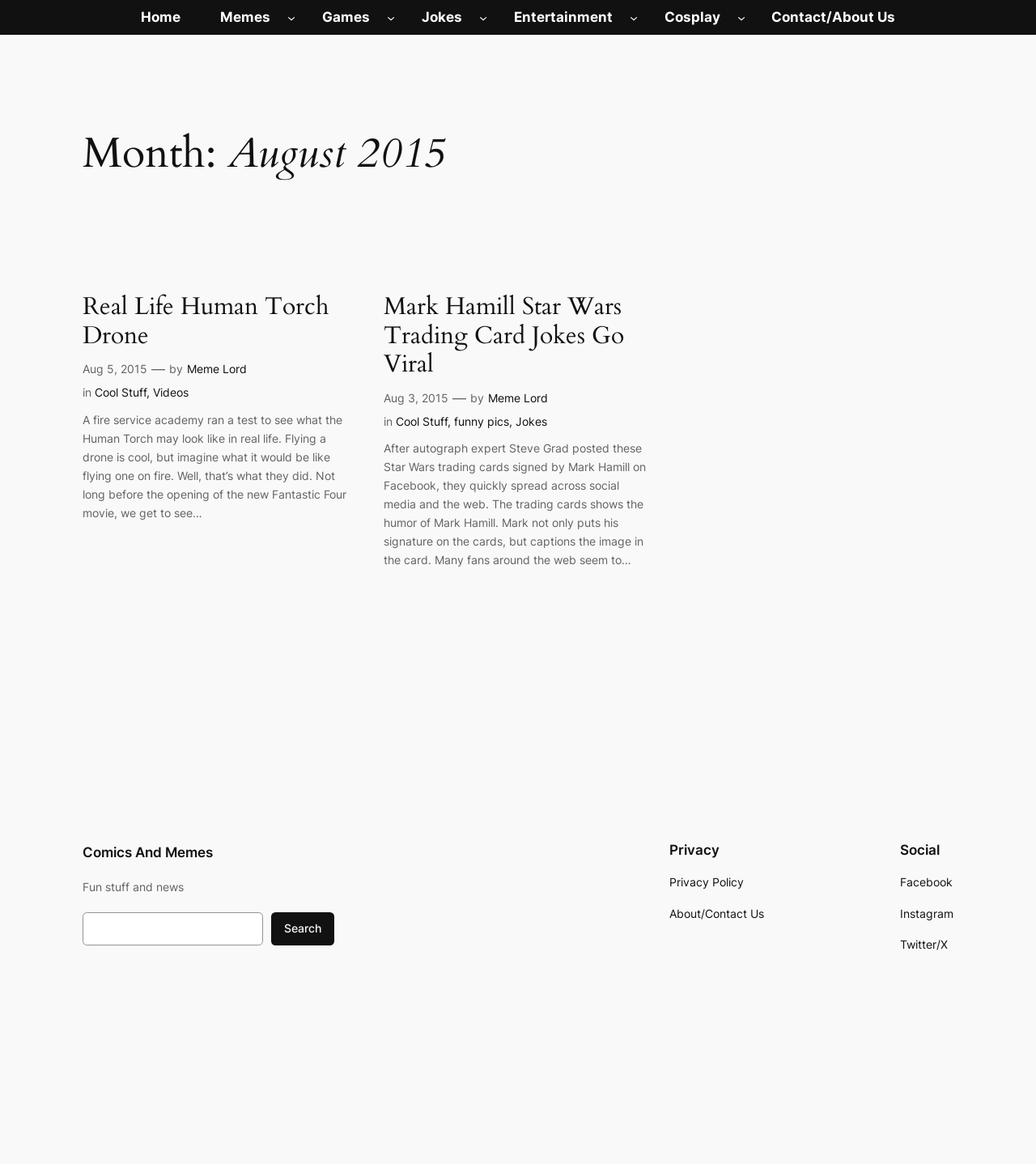How many social media links are there in the footer?
Look at the image and provide a detailed response to the question.

I examined the footer section of the webpage and found three social media links, which are Facebook, Instagram, and Twitter/X.